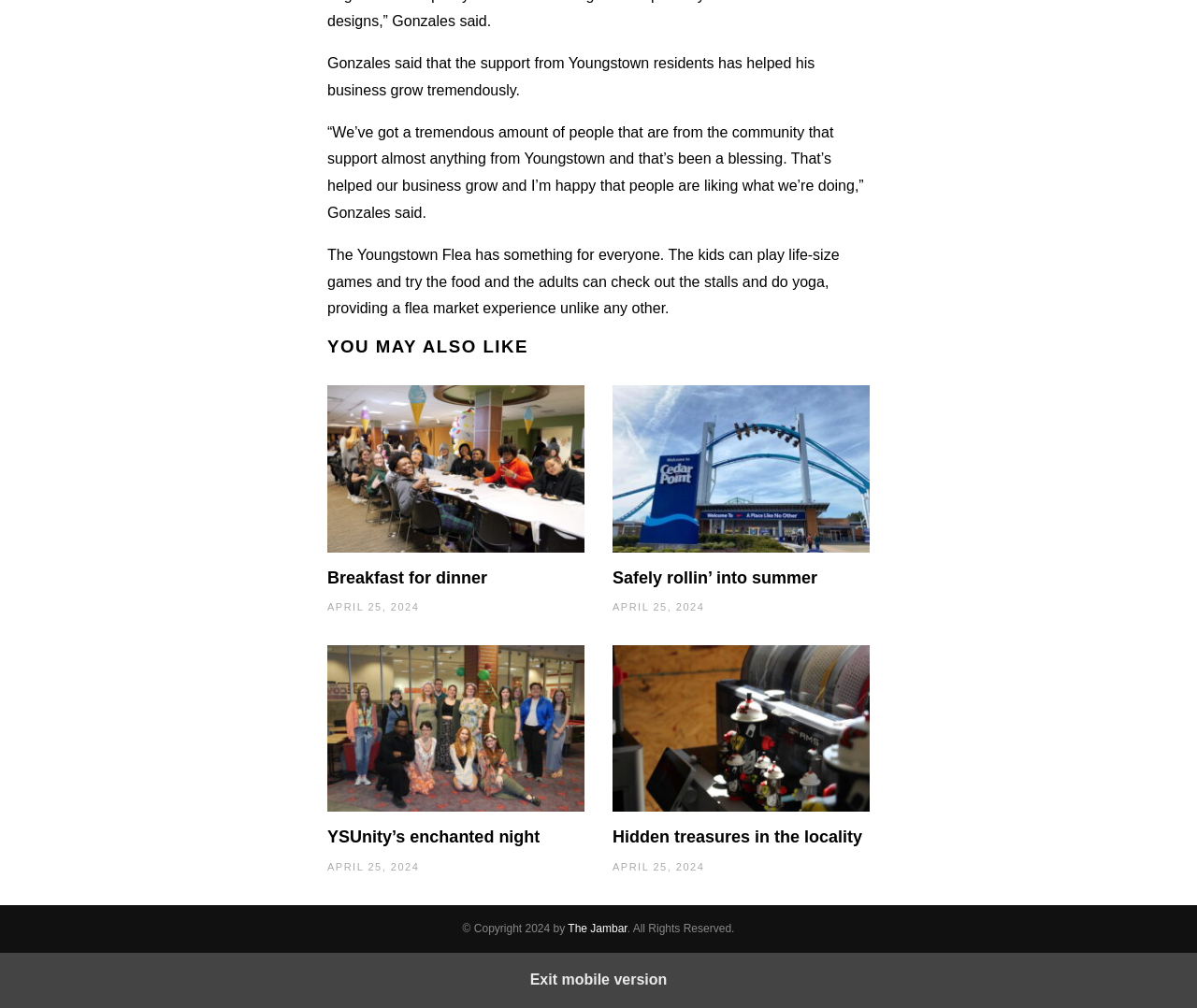What is the date of the articles in the 'YOU MAY ALSO LIKE' section?
Please give a detailed and elaborate explanation in response to the question.

I looked at the timestamps for each article in the 'YOU MAY ALSO LIKE' section and found that they all have the same date, which is APRIL 25, 2024.